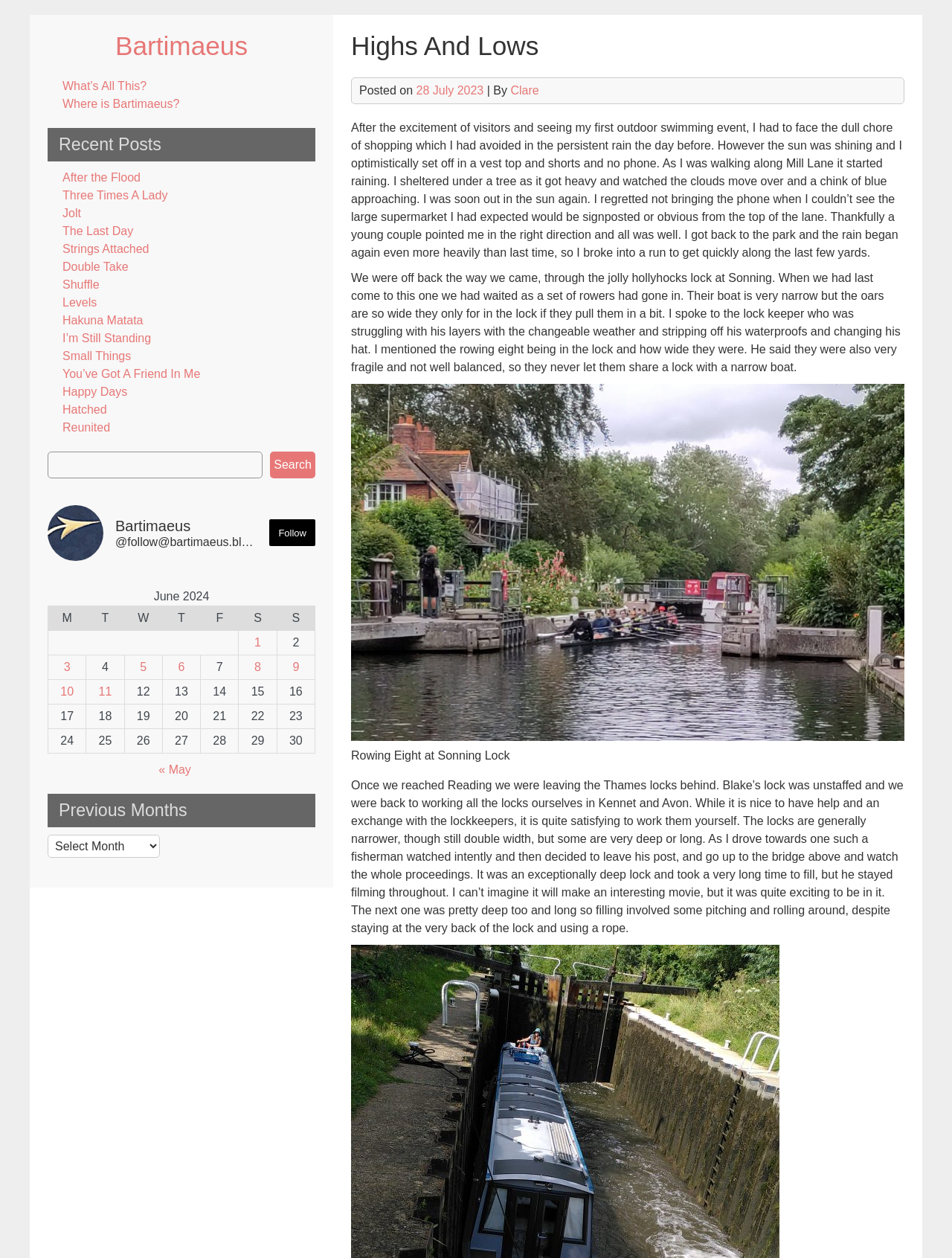Please identify the bounding box coordinates of the element's region that I should click in order to complete the following instruction: "Check what's all this". The bounding box coordinates consist of four float numbers between 0 and 1, i.e., [left, top, right, bottom].

[0.066, 0.063, 0.154, 0.073]